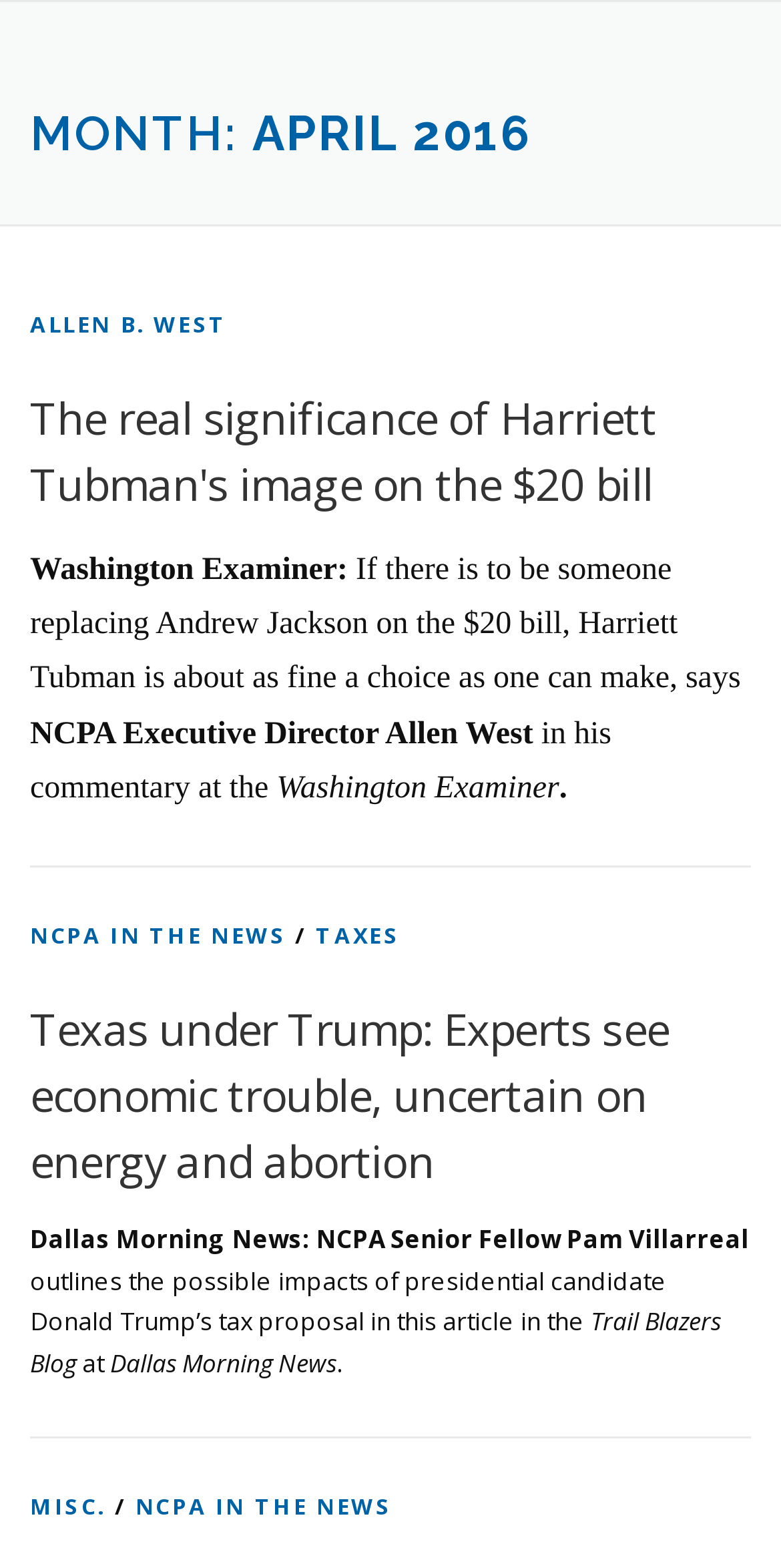Can you find the bounding box coordinates for the element that needs to be clicked to execute this instruction: "Click on the link to view NCPA in the news"? The coordinates should be given as four float numbers between 0 and 1, i.e., [left, top, right, bottom].

[0.038, 0.586, 0.367, 0.606]